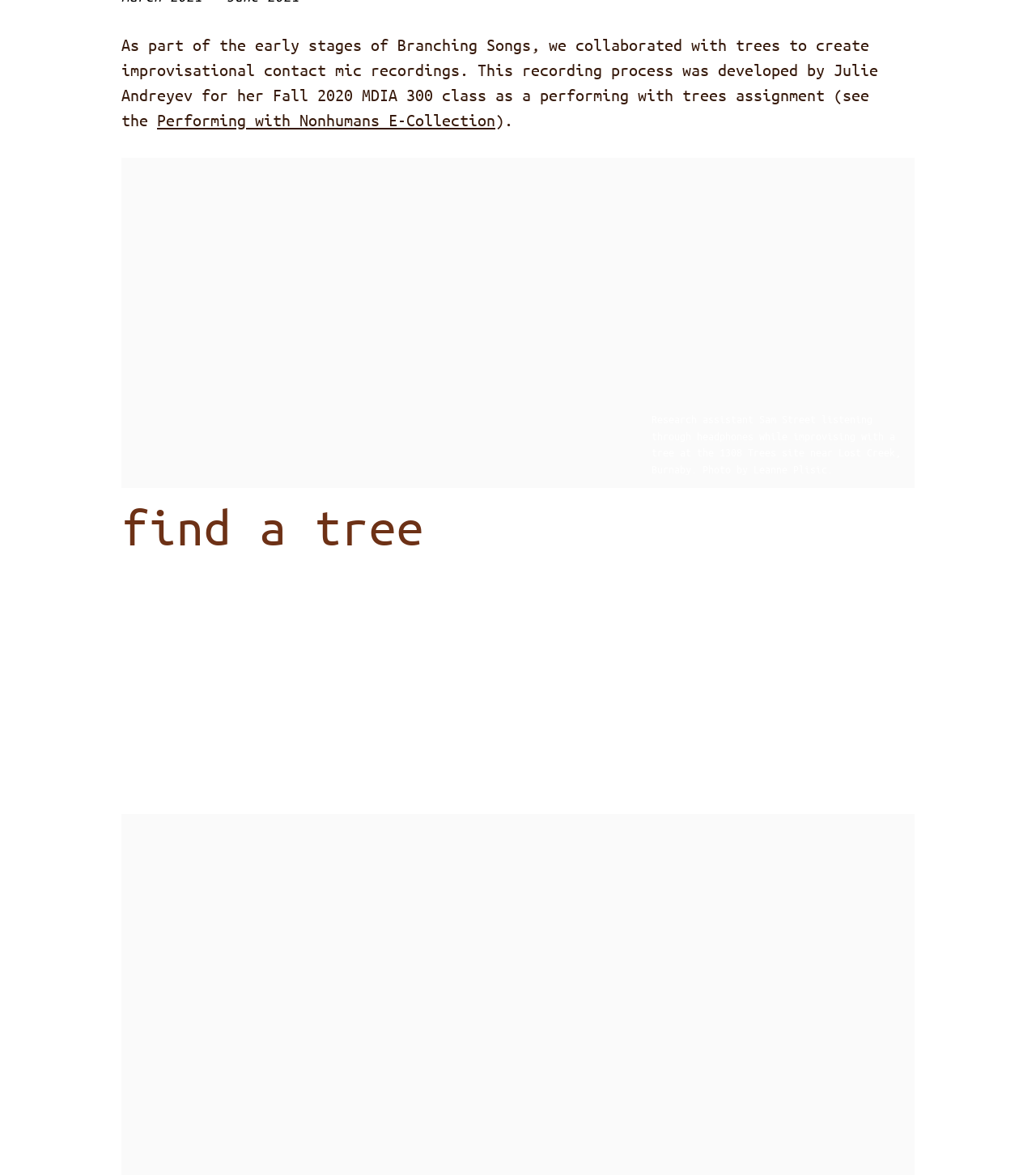Respond to the question with just a single word or phrase: 
What is the name of the class where this project originated?

MDIA 300